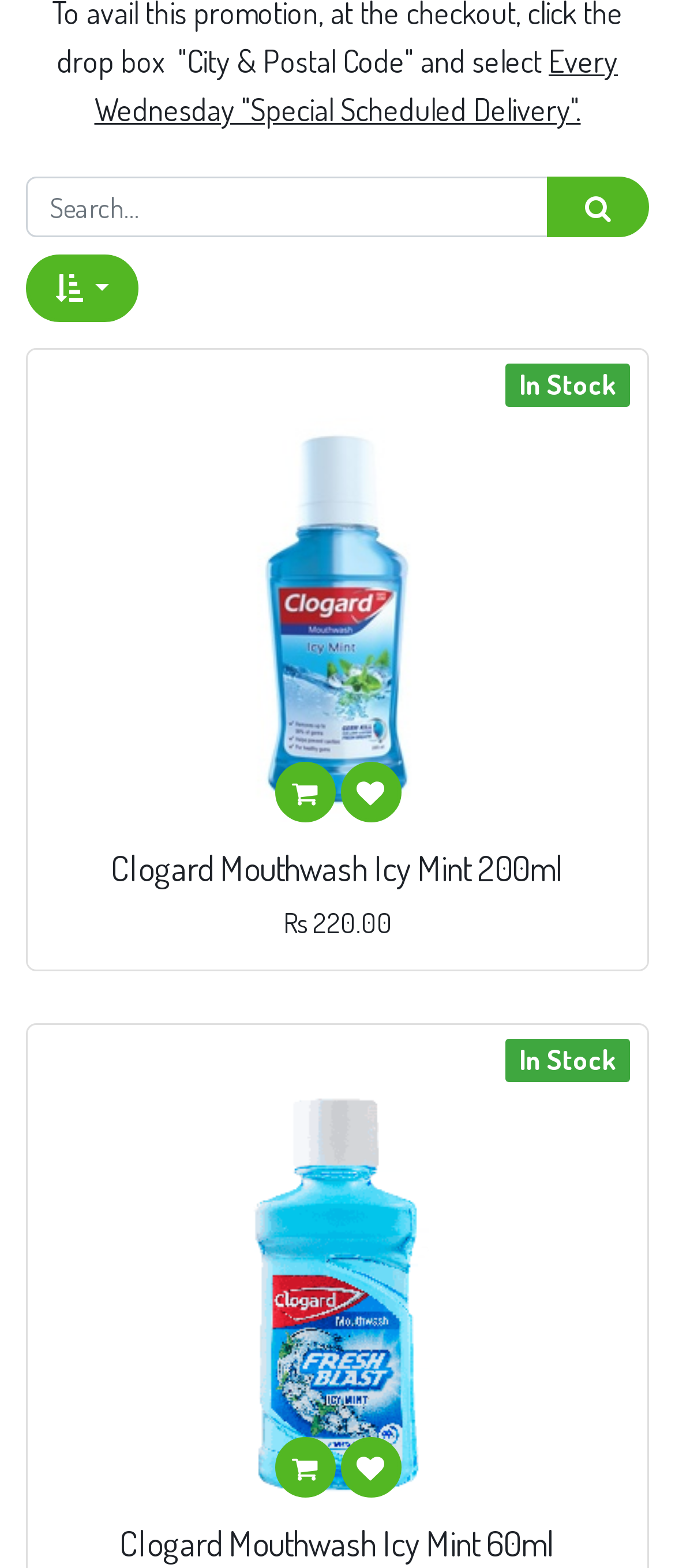Determine the bounding box coordinates of the clickable region to carry out the instruction: "Search for products".

[0.038, 0.113, 0.962, 0.152]